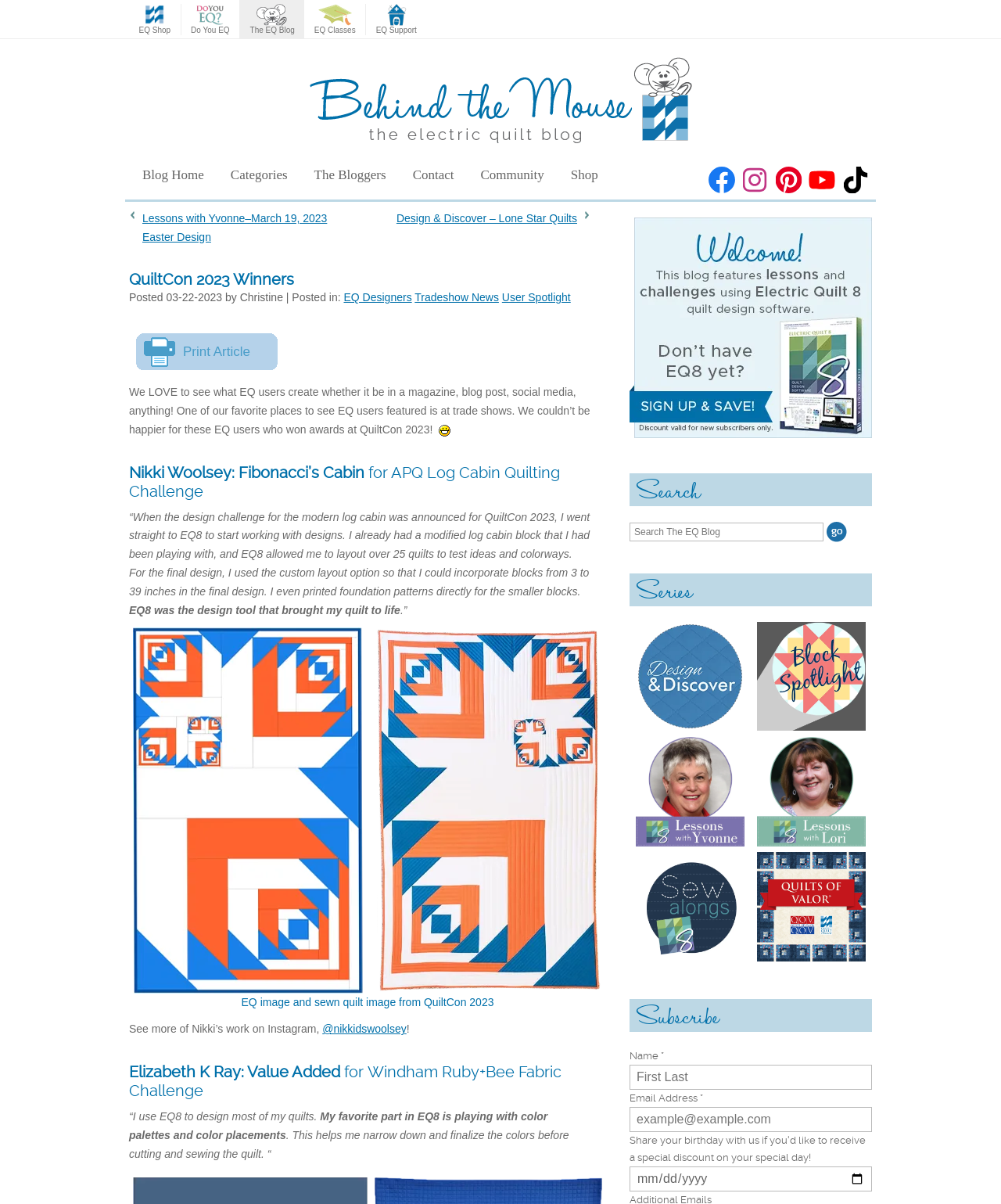Determine the bounding box for the UI element that matches this description: "Contact".

[0.412, 0.139, 0.454, 0.151]